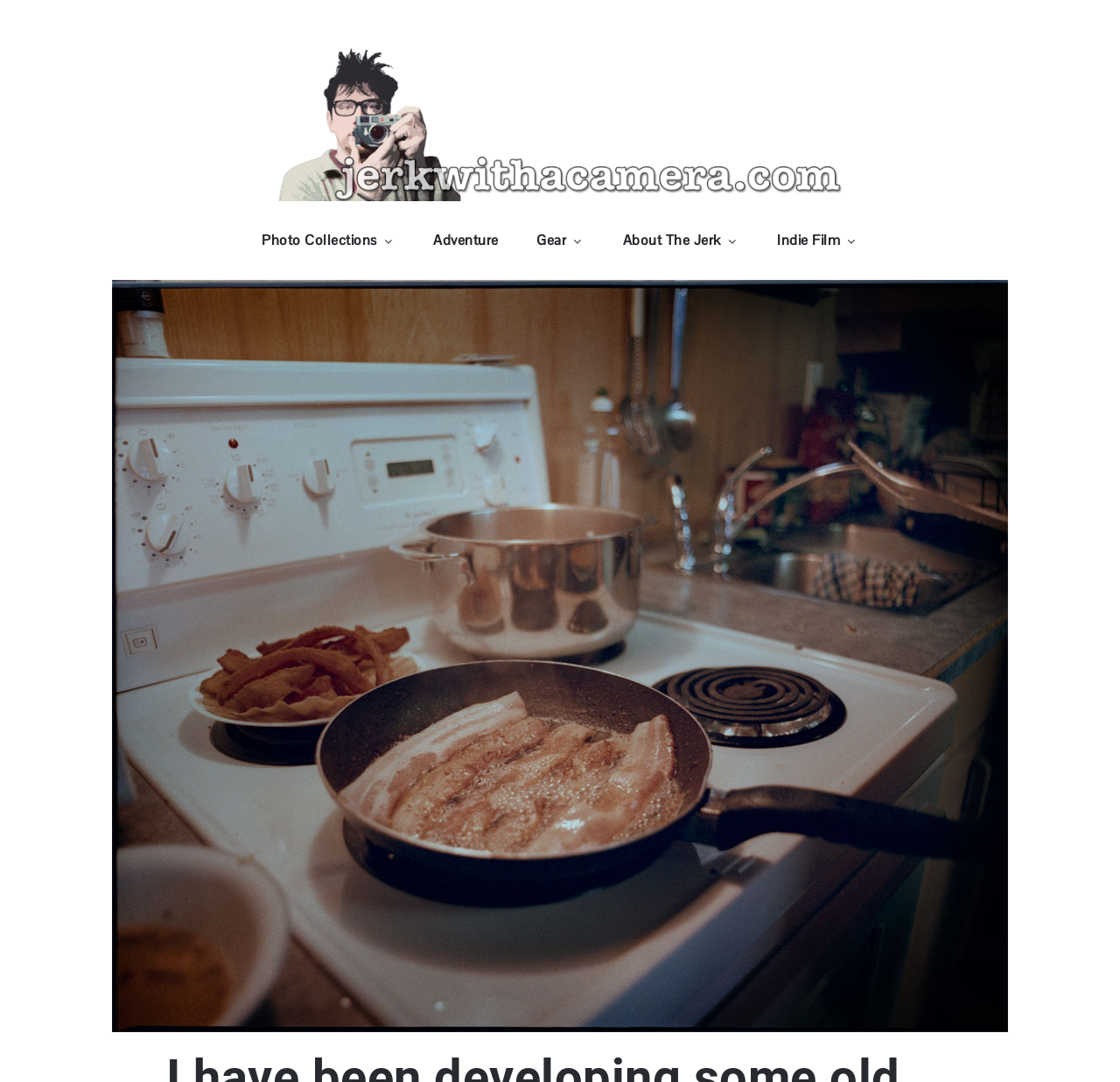How many main categories are listed on the page?
Using the details from the image, give an elaborate explanation to answer the question.

By examining the static text elements, we can see that there are four main categories listed on the page: 'Photo Collections', 'Gear', 'About The Jerk', and 'Adventure' and 'Indie Film' which are likely subcategories.